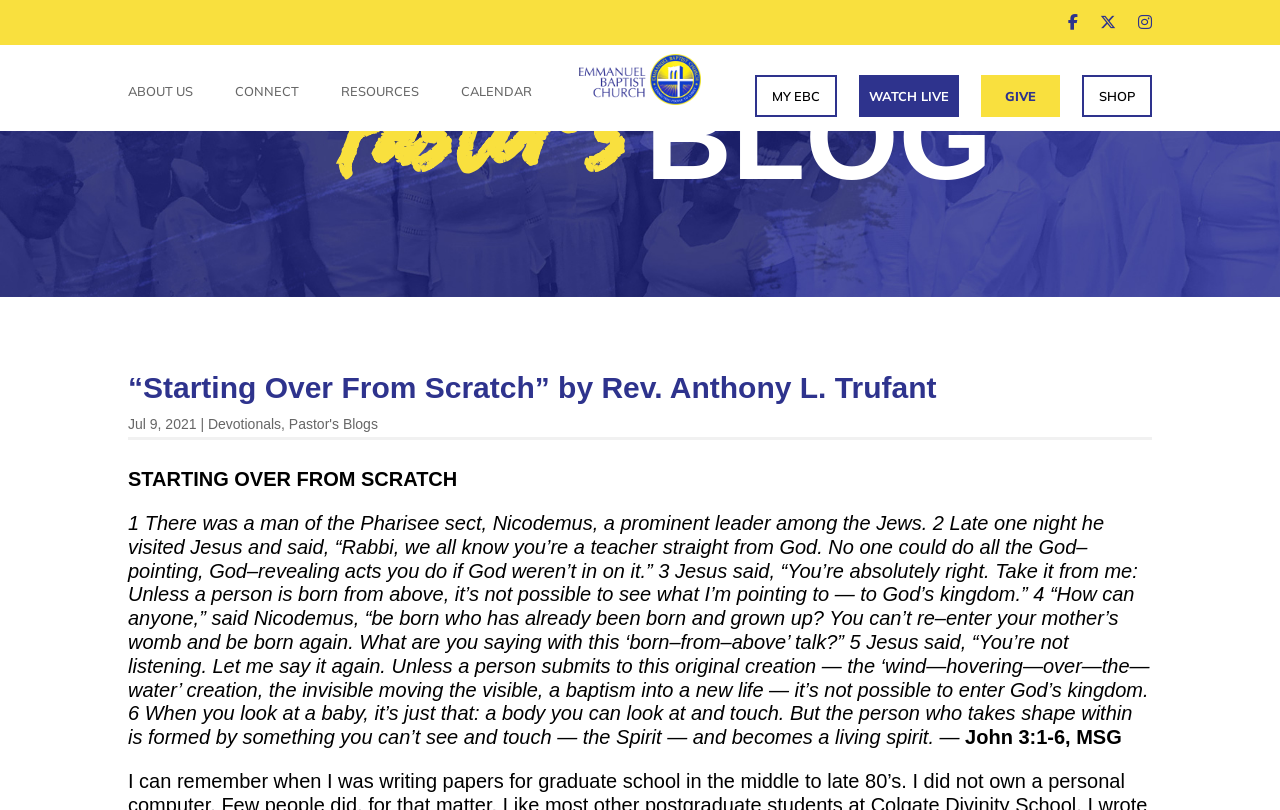What is the name of the church associated with this blog?
Carefully examine the image and provide a detailed answer to the question.

I found the answer by looking at the Root Element '“Starting Over From Scratch” by Rev. Anthony L. Trufant - Emmanuel Baptist Church' which indicates that the blog is associated with Emmanuel Baptist Church.